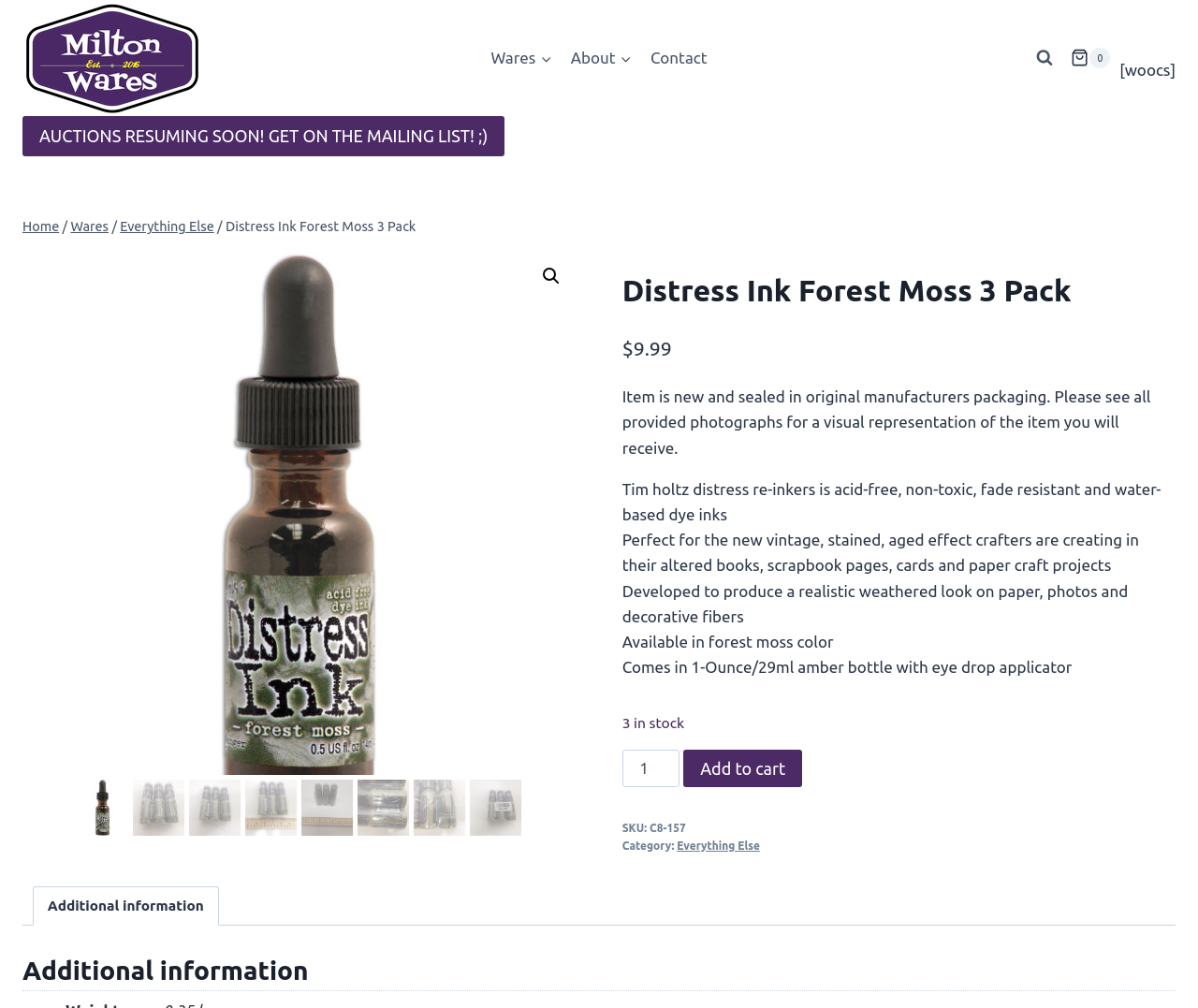Provide an in-depth caption for the elements present on the webpage.

The webpage is an e-commerce product page for "Distress Ink Forest Moss 3 Pack" from Milton Wares. At the top left, there is a link to "Milton Wares" accompanied by an image of the brand's logo. Next to it, there is a primary navigation menu with links to "Wares", "About", and "Contact". On the top right, there is a search button and a link to the shopping cart, which has an image of a cart and displays the number of items in the cart, currently zero.

Below the navigation menu, there is a prominent link to a mailing list for auctions resuming soon. Underneath, there is a breadcrumbs navigation menu showing the current page's location, with links to "Home", "Wares", and "Everything Else".

The main product information section starts with a heading "Distress Ink Forest Moss 3 Pack" and displays the product's price, $9.99. Below the price, there are several paragraphs of product description, detailing the product's features, such as being acid-free, non-toxic, and fade-resistant, and its uses in crafting and paper projects.

To the right of the product description, there is an image of the product, which takes up most of the page's width. Below the image, there are details about the product's availability, with a quantity selector and an "Add to cart" button. The product's SKU and category are also displayed.

At the bottom of the page, there is a tab list with a single tab, "Additional information", which is not selected by default. When selected, it displays more information about the product.